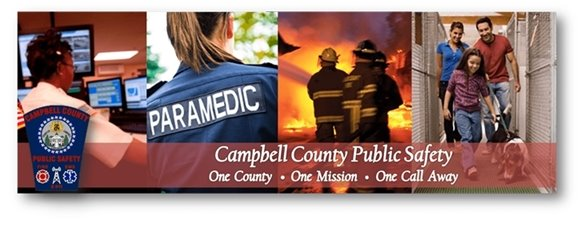Using the details from the image, please elaborate on the following question: What is the tagline of Campbell County Public Safety?

The banner reads 'Campbell County Public Safety,' accompanied by the tagline 'One County • One Mission • One Call Away,' reinforcing the message of unity and readiness in serving the community.